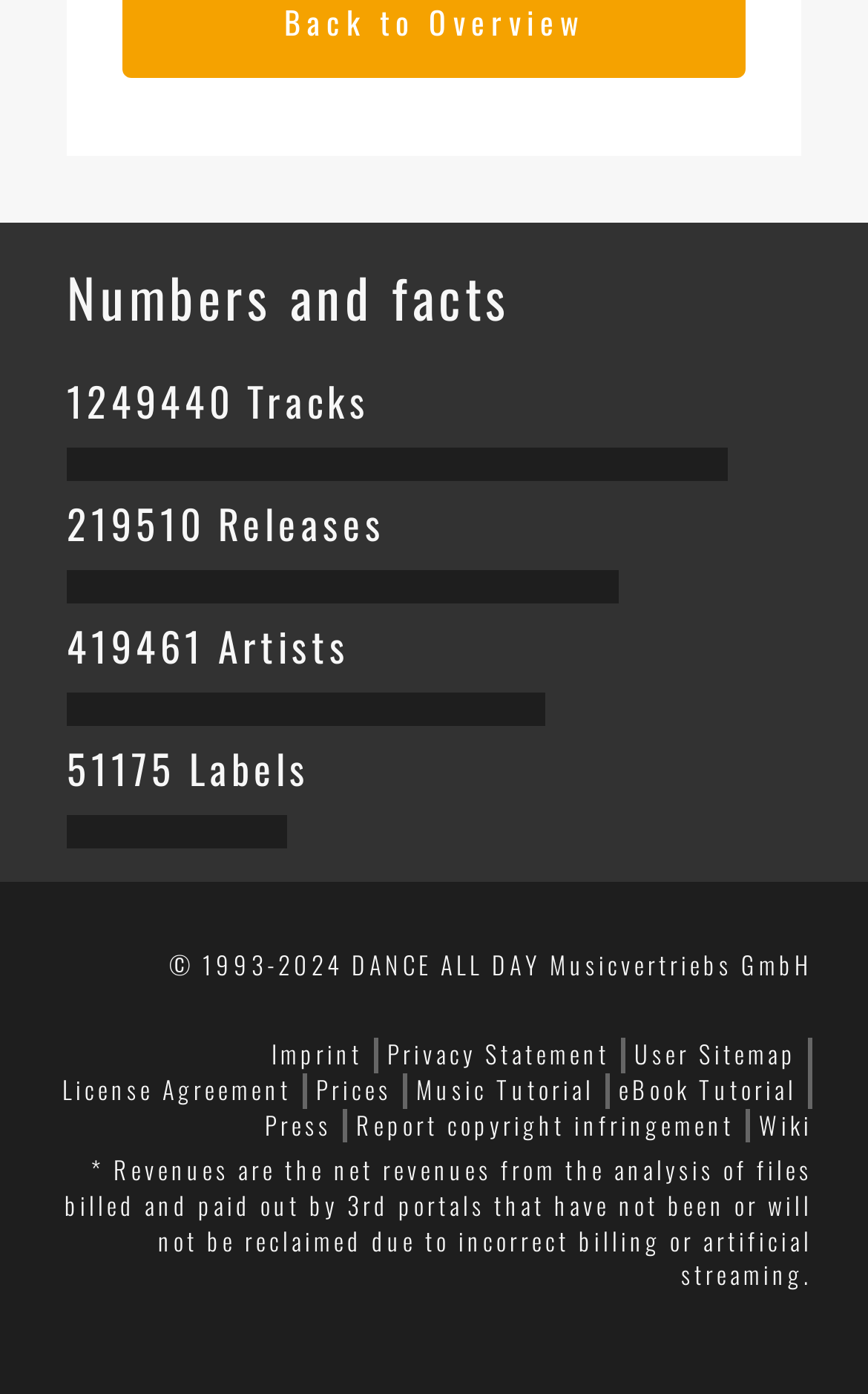Please identify the bounding box coordinates of the clickable element to fulfill the following instruction: "Read license agreement". The coordinates should be four float numbers between 0 and 1, i.e., [left, top, right, bottom].

[0.072, 0.768, 0.336, 0.794]